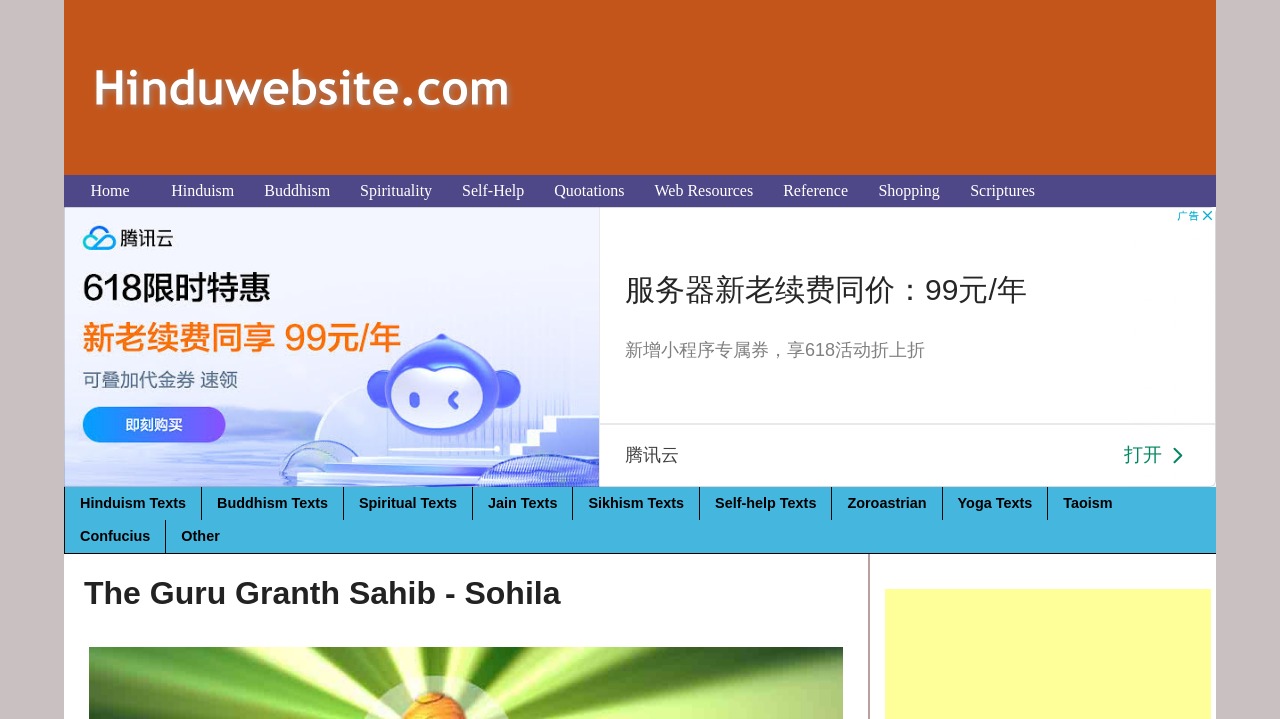Explain in detail what is displayed on the webpage.

This webpage is about the Guru Granth Sahib, specifically the Sohila section. At the top left, there is a small image of the Hinduwebsite.com logo. Below the logo, there is a row of links, including "Home", "Hinduism", "Buddhism", "Spirituality", "Self-Help", "Quotations", "Web Resources", "Reference", "Shopping", and "Scriptures". These links are aligned horizontally and take up about half of the screen width.

Below the row of links, there is a large advertisement iframe that spans almost the entire width of the screen. 

On the bottom left, there is another row of links, including "Hinduism Texts", "Buddhism Texts", "Spiritual Texts", "Jain Texts", "Sikhism Texts", "Self-help Texts", "Zoroastrian", "Yoga Texts", "Taoism", "Confucius", and "Other". These links are also aligned horizontally and take up about half of the screen width.

At the very bottom of the page, there is a large heading that reads "The Guru Granth Sahib - Sohila", which takes up about two-thirds of the screen width.